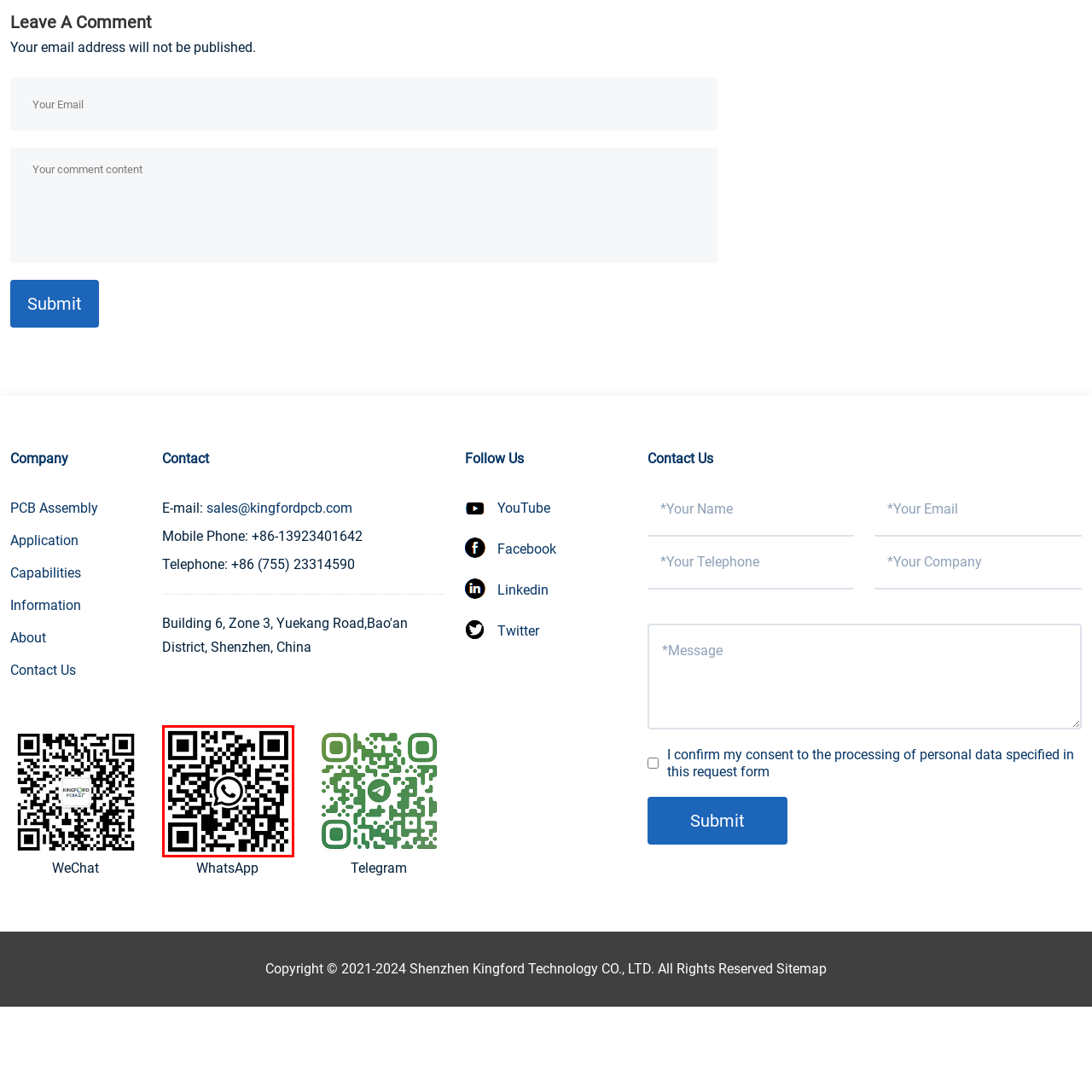Offer a thorough and descriptive summary of the image captured in the red bounding box.

The image features a QR code prominently displayed, designed for users to connect with WhatsApp. At the center of the QR code is the recognizable WhatsApp logo, represented by a speech bubble with a phone icon, indicating that scanning this code will facilitate communication via the WhatsApp messaging platform. This visually striking code is embedded within a grid of black and white patterns, ensuring it can be easily scanned by mobile devices. The surrounding context suggests that using this QR code is an efficient method for users to reach out or get more information, likely related to the services offered by the associated company, Shenzhen Kingford Technology.